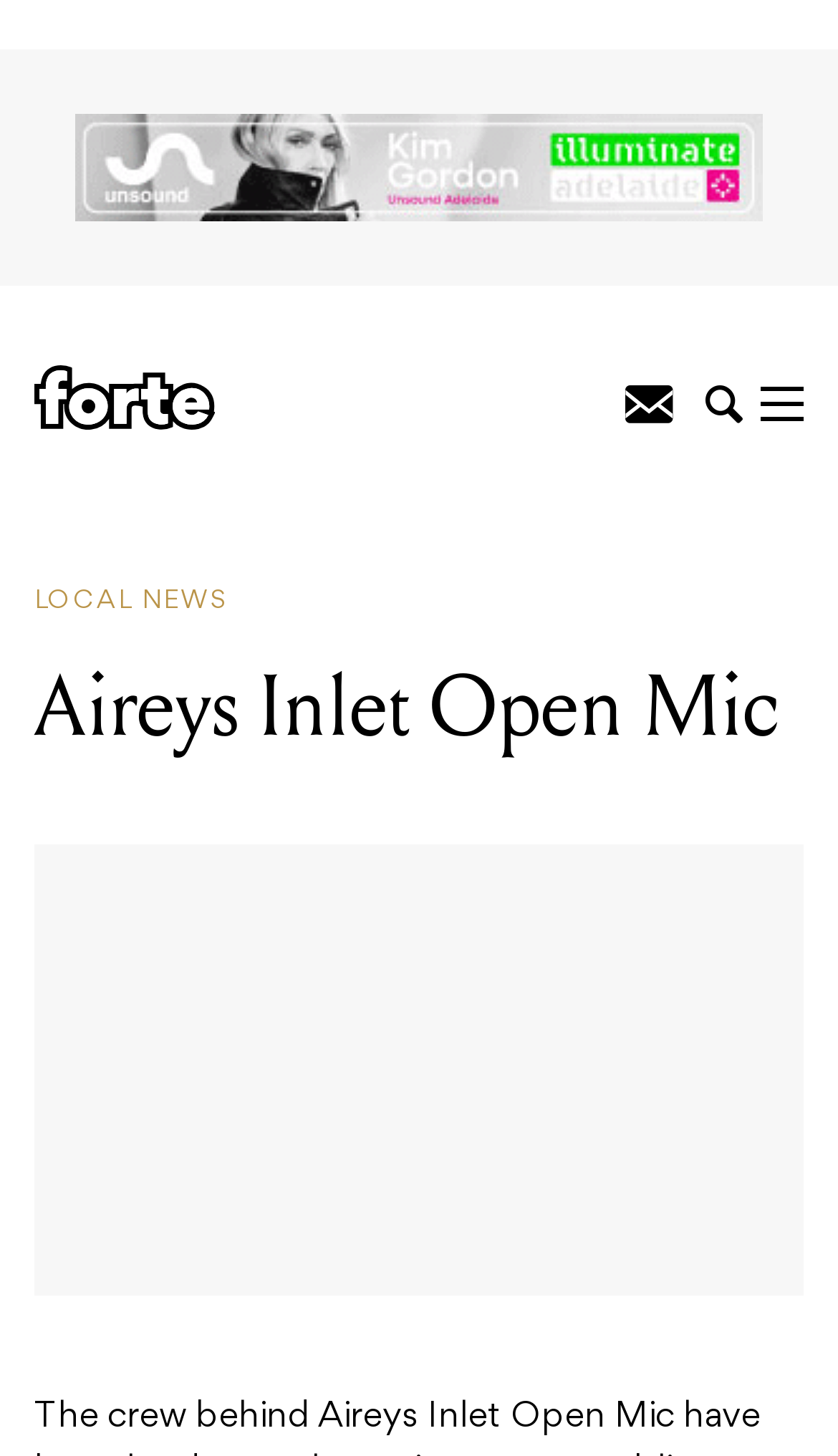What type of content is being read?
Based on the image, answer the question with as much detail as possible.

I found a link element with the text 'LOCAL NEWS' at coordinates [0.041, 0.4, 0.313, 0.427], which implies that the content being read is related to local news.